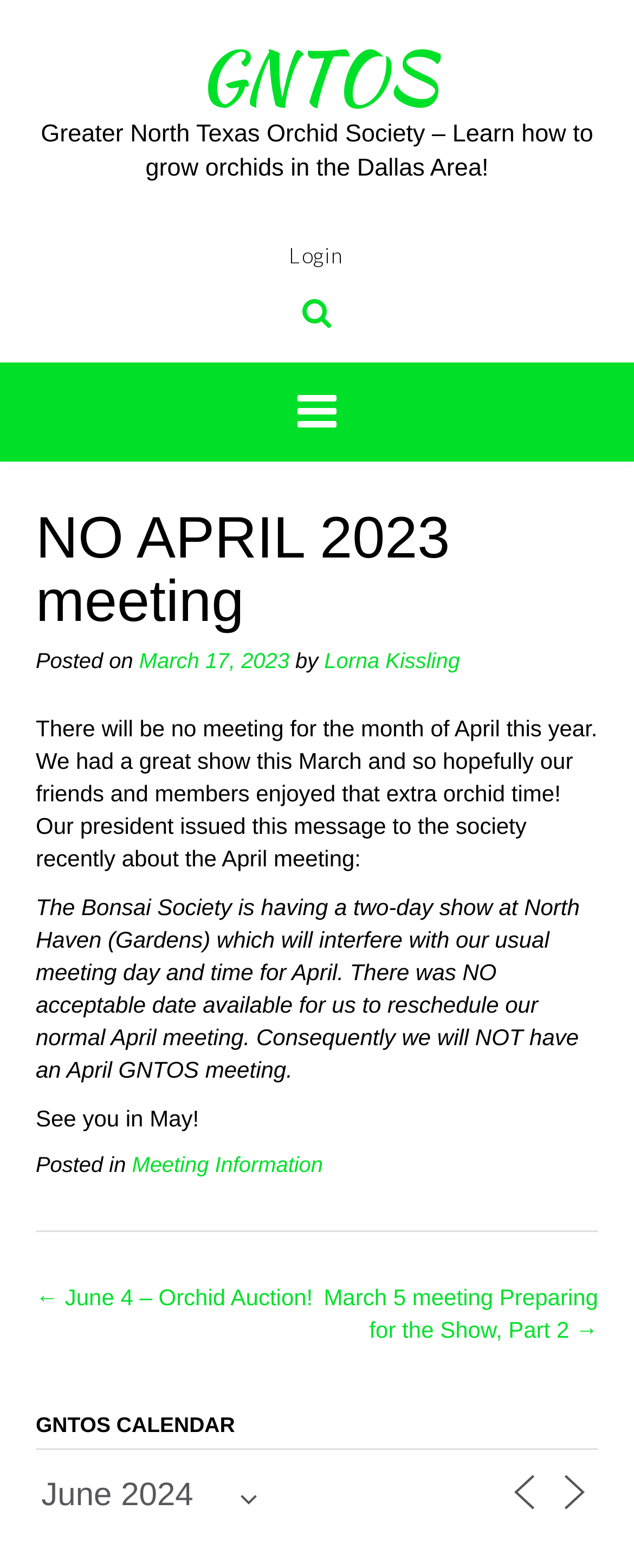Locate the bounding box coordinates of the area that needs to be clicked to fulfill the following instruction: "Contact us today". The coordinates should be in the format of four float numbers between 0 and 1, namely [left, top, right, bottom].

None